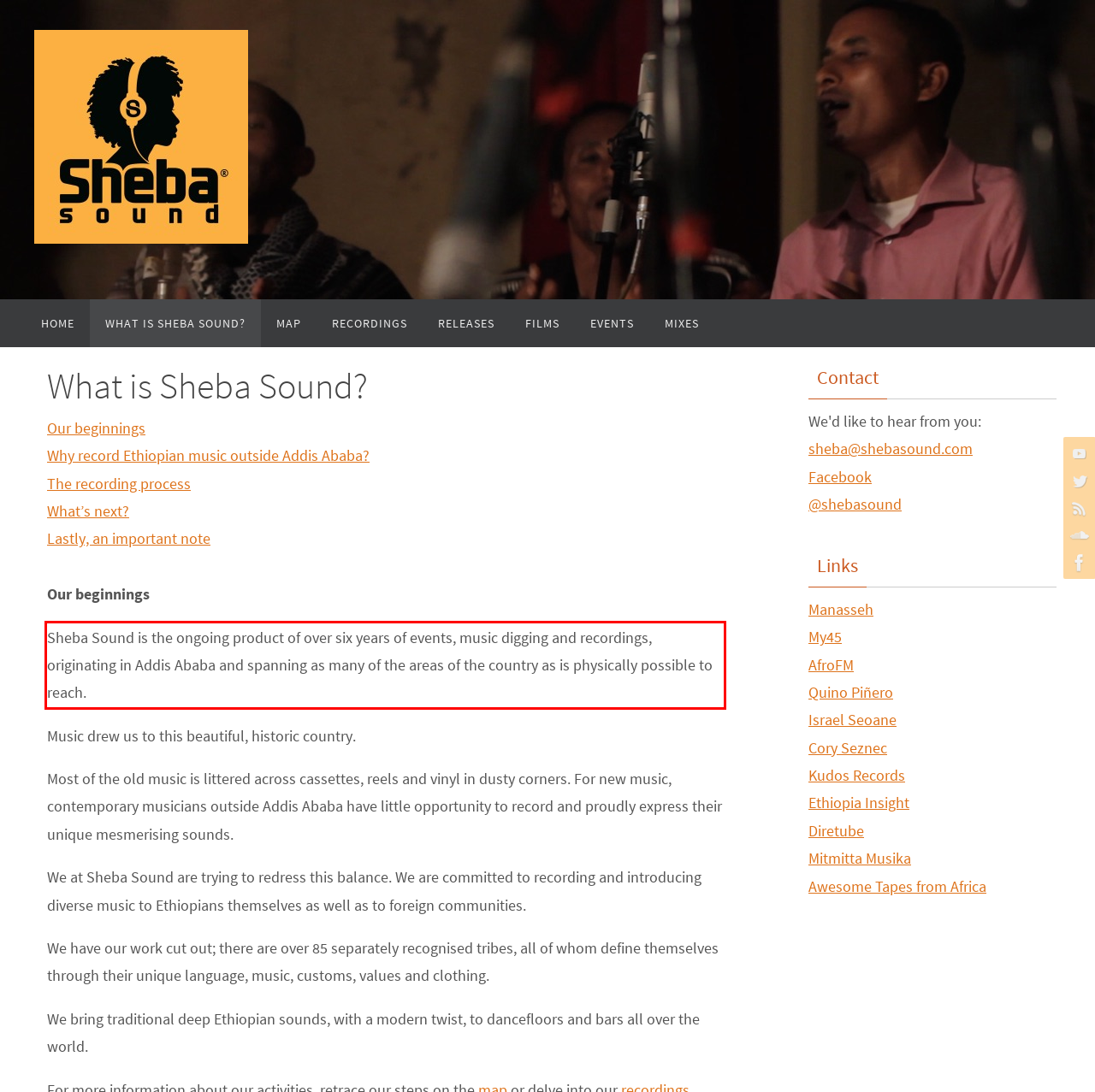From the provided screenshot, extract the text content that is enclosed within the red bounding box.

Sheba Sound is the ongoing product of over six years of events, music digging and recordings, originating in Addis Ababa and spanning as many of the areas of the country as is physically possible to reach.